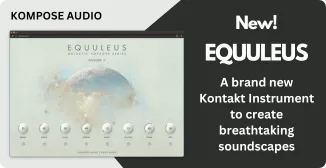Create an elaborate description of the image, covering every aspect.

The image showcases the latest offering from Kompose Audio, prominently featuring the new Kontakt instrument titled "EQUULEUS." This innovative tool is designed to help musicians and sound designers create breathtaking soundscapes, enhancing their musical productions with rich, atmospheric textures. The interface depicted in the image includes several knobs that serve various functions for sound manipulation, emphasizing a user-friendly experience. The design is visually appealing, with soft colors and an illustrated background that suggests a vast, ethereal setting, perfectly aligning with the concept of expansive soundscapes. Highlighted by the bold "New!" label, this release is positioned as an exciting addition for those looking to explore new auditory landscapes.